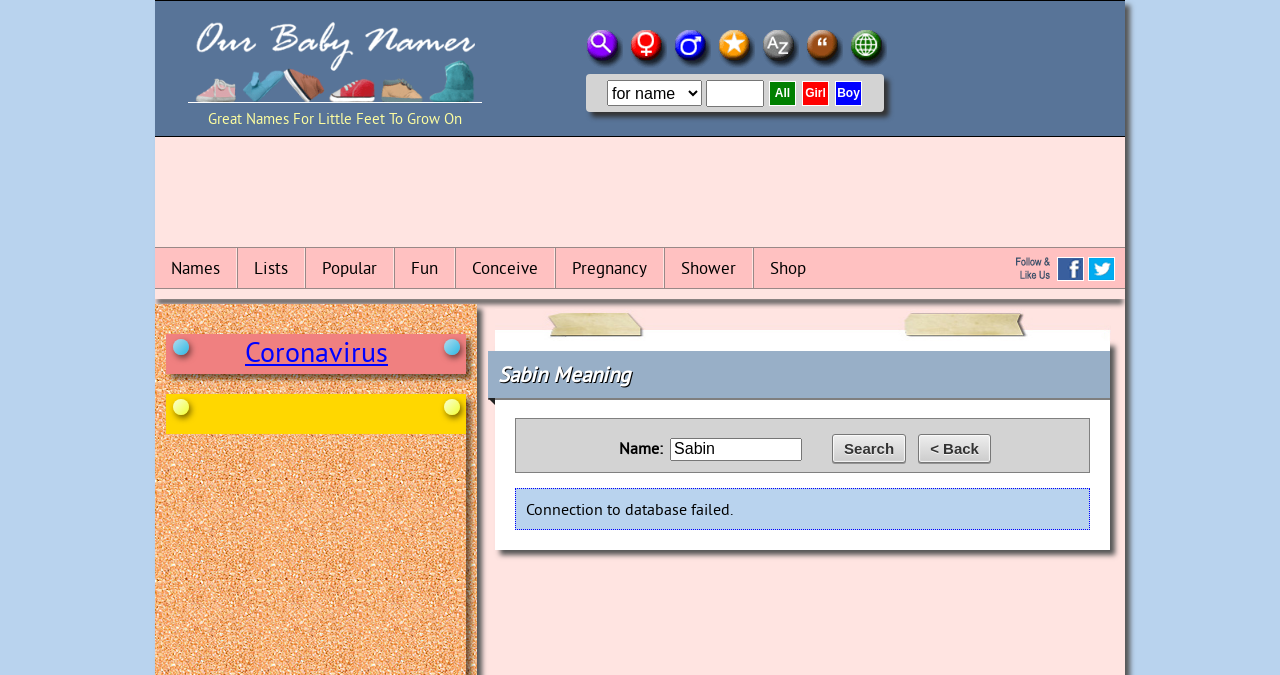Use a single word or phrase to respond to the question:
How many search options are available?

3